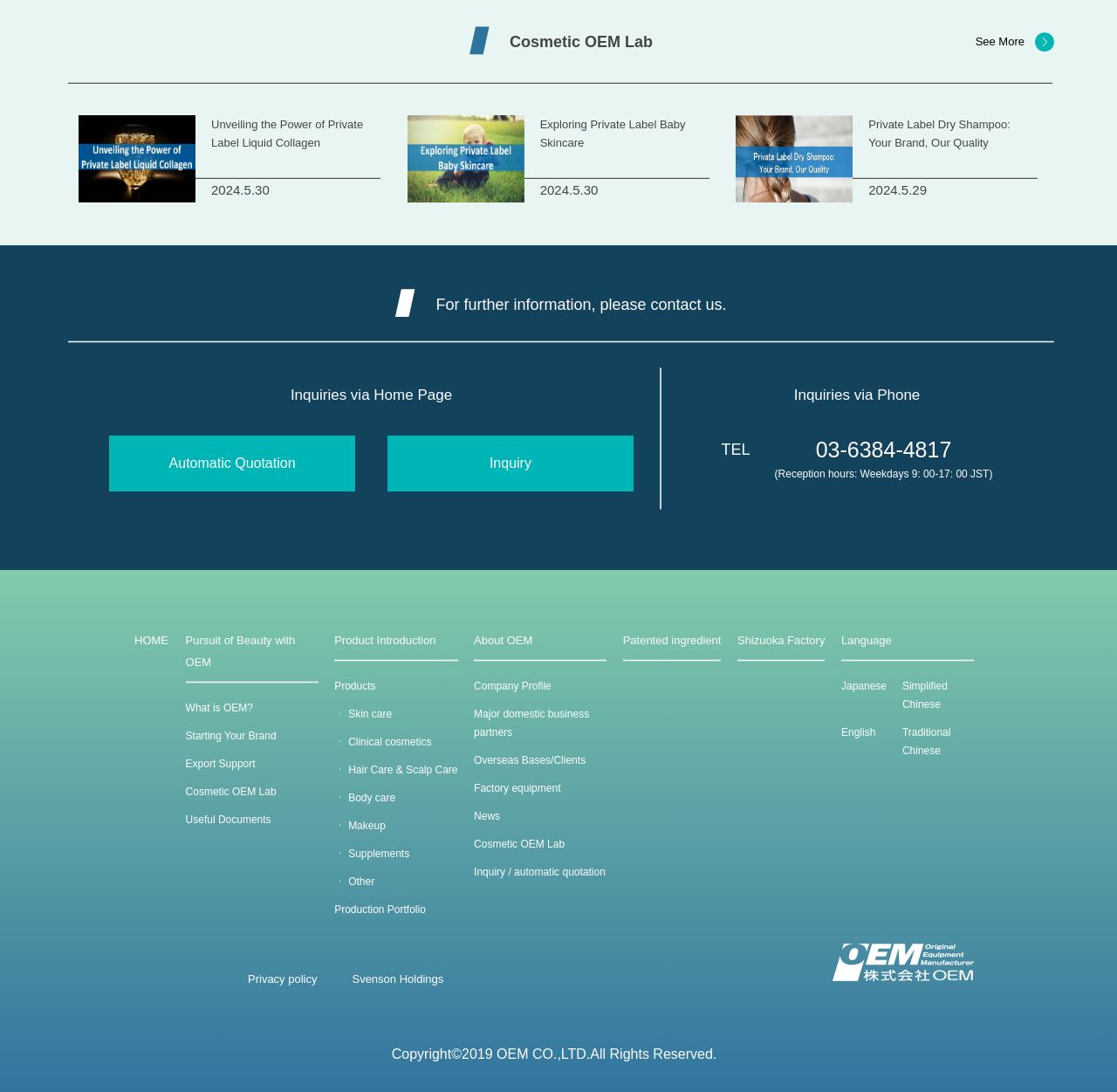Please answer the following question using a single word or phrase: 
What languages are available on the website?

Japanese, Simplified Chinese, English, Traditional Chinese